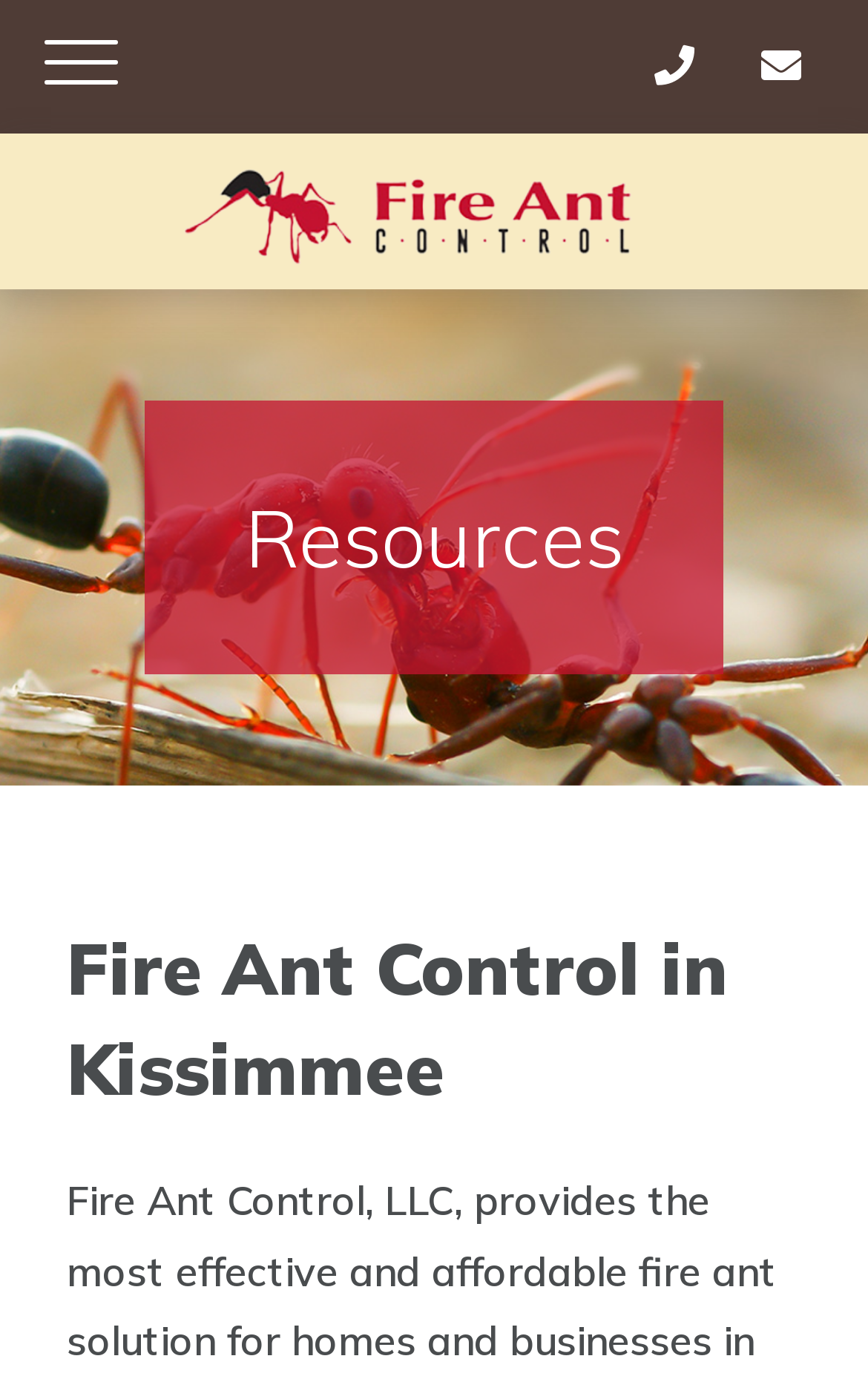Please find and generate the text of the main heading on the webpage.

Fire Ant Control in Kissimmee